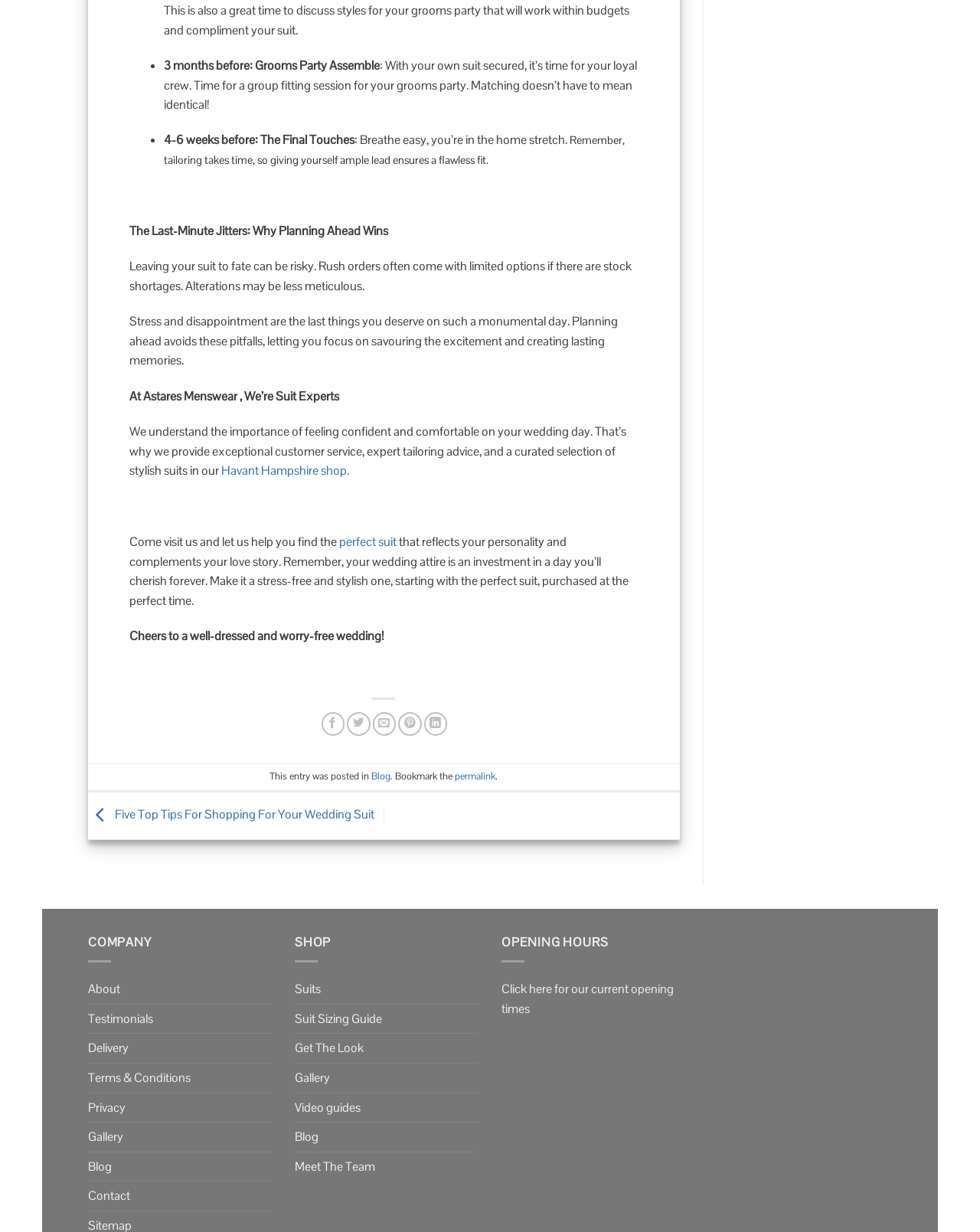Where is the Havant Hampshire shop located?
Please provide a detailed and comprehensive answer to the question.

The shop is located in Havant, Hampshire, as mentioned in the article, where the author invites readers to visit and find the perfect suit.